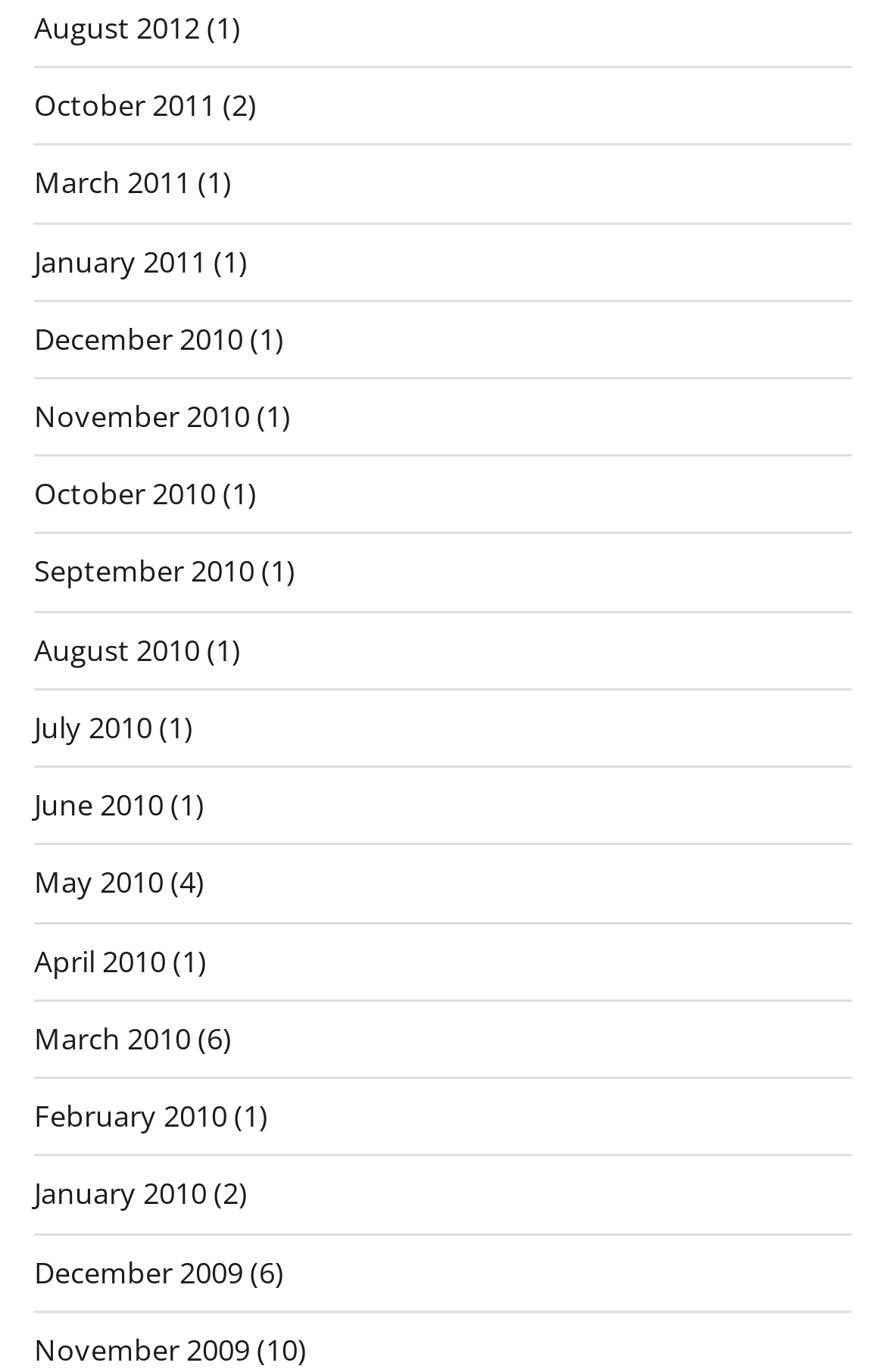Identify the bounding box of the UI element that matches this description: "Regina Gregory".

None